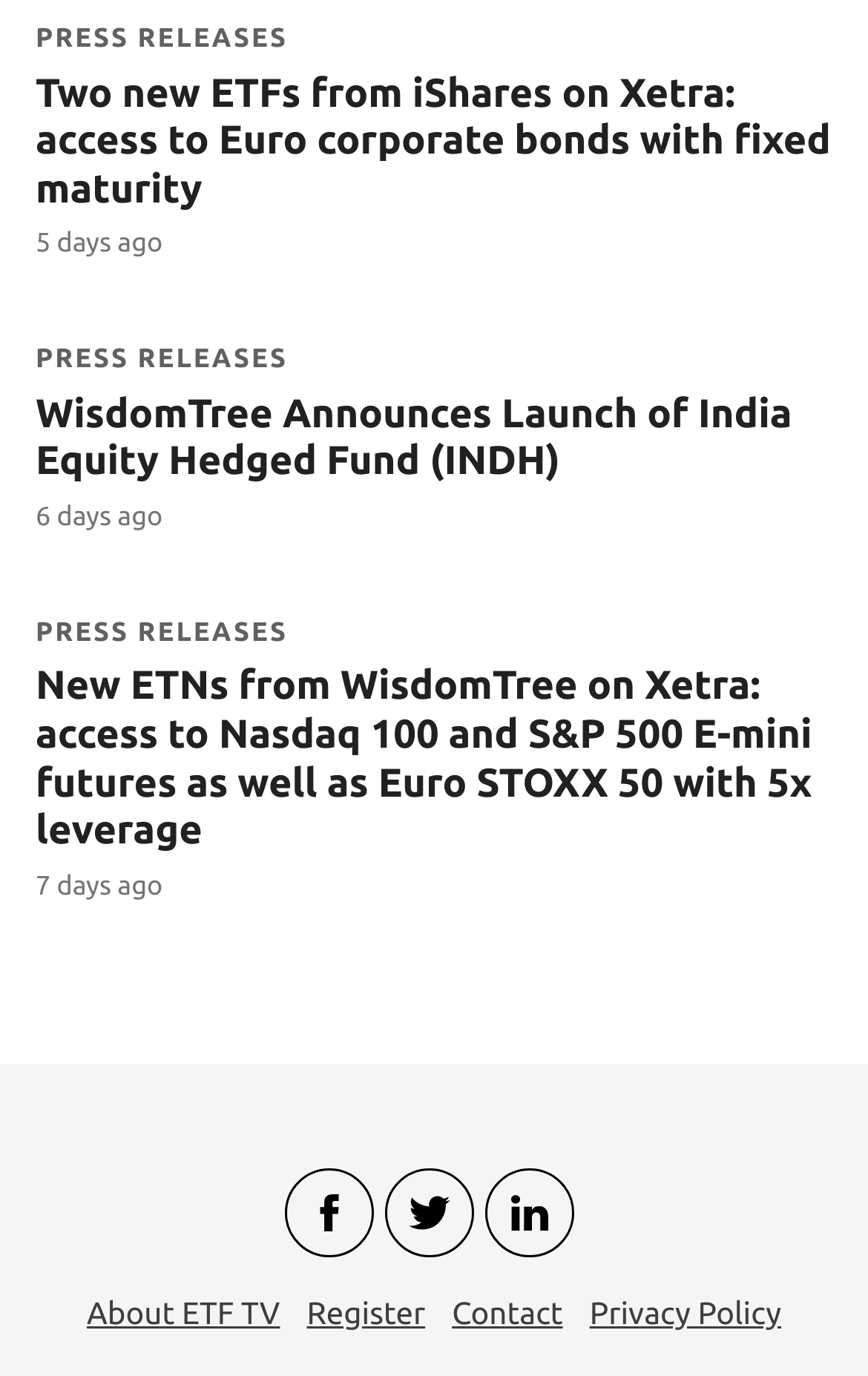Please mark the clickable region by giving the bounding box coordinates needed to complete this instruction: "Learn about WisdomTree's new fund".

[0.041, 0.284, 0.913, 0.351]